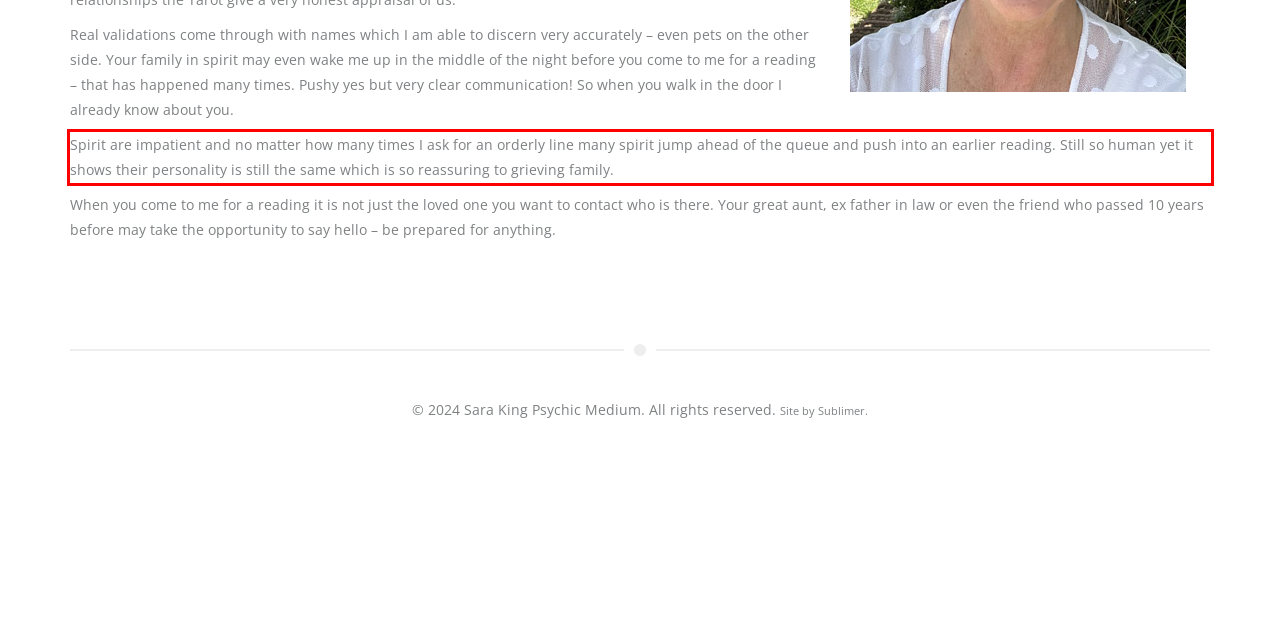Perform OCR on the text inside the red-bordered box in the provided screenshot and output the content.

Spirit are impatient and no matter how many times I ask for an orderly line many spirit jump ahead of the queue and push into an earlier reading. Still so human yet it shows their personality is still the same which is so reassuring to grieving family.